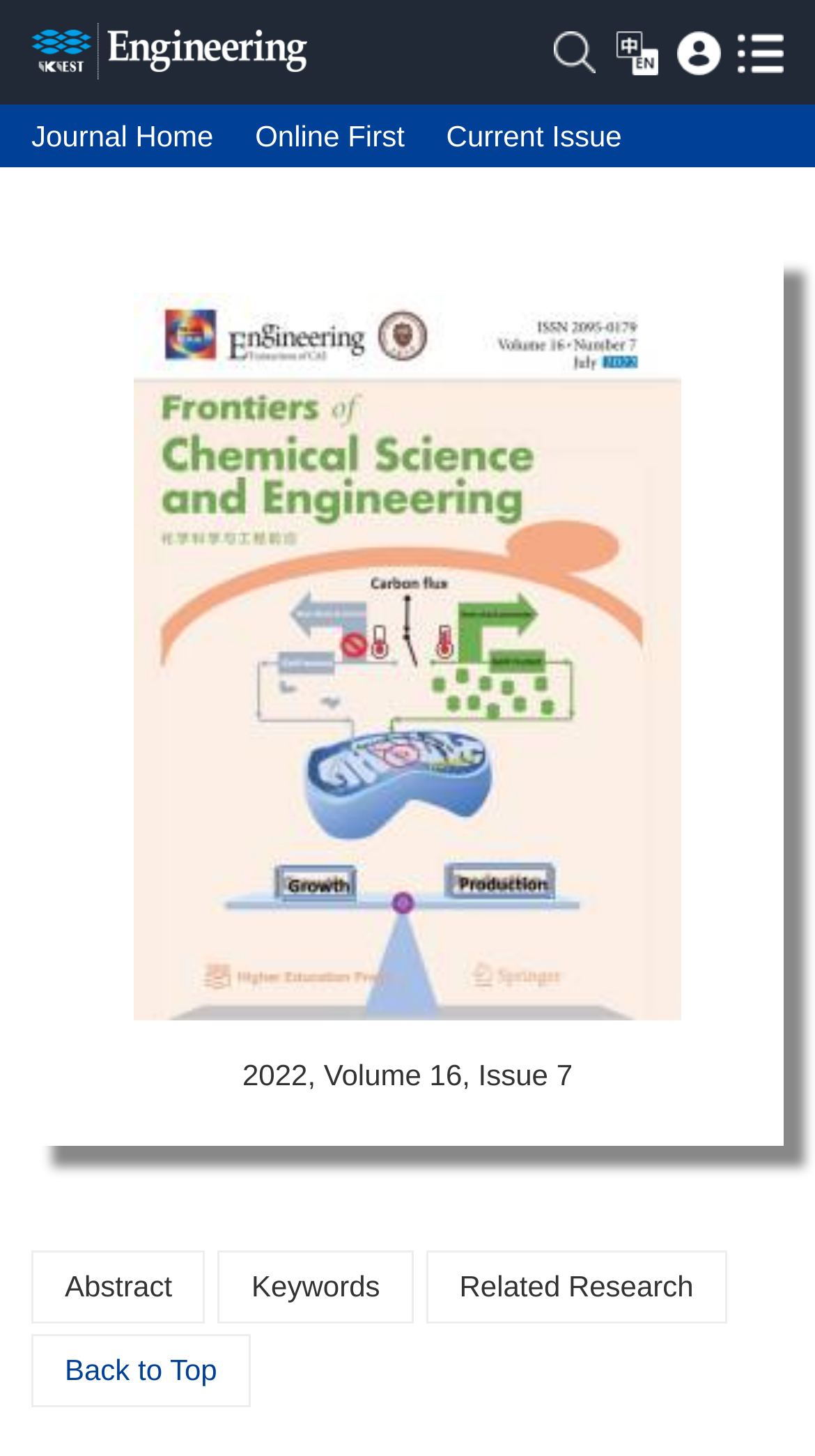Please locate the bounding box coordinates of the element that should be clicked to complete the given instruction: "Visit the journal home page".

[0.038, 0.082, 0.262, 0.105]